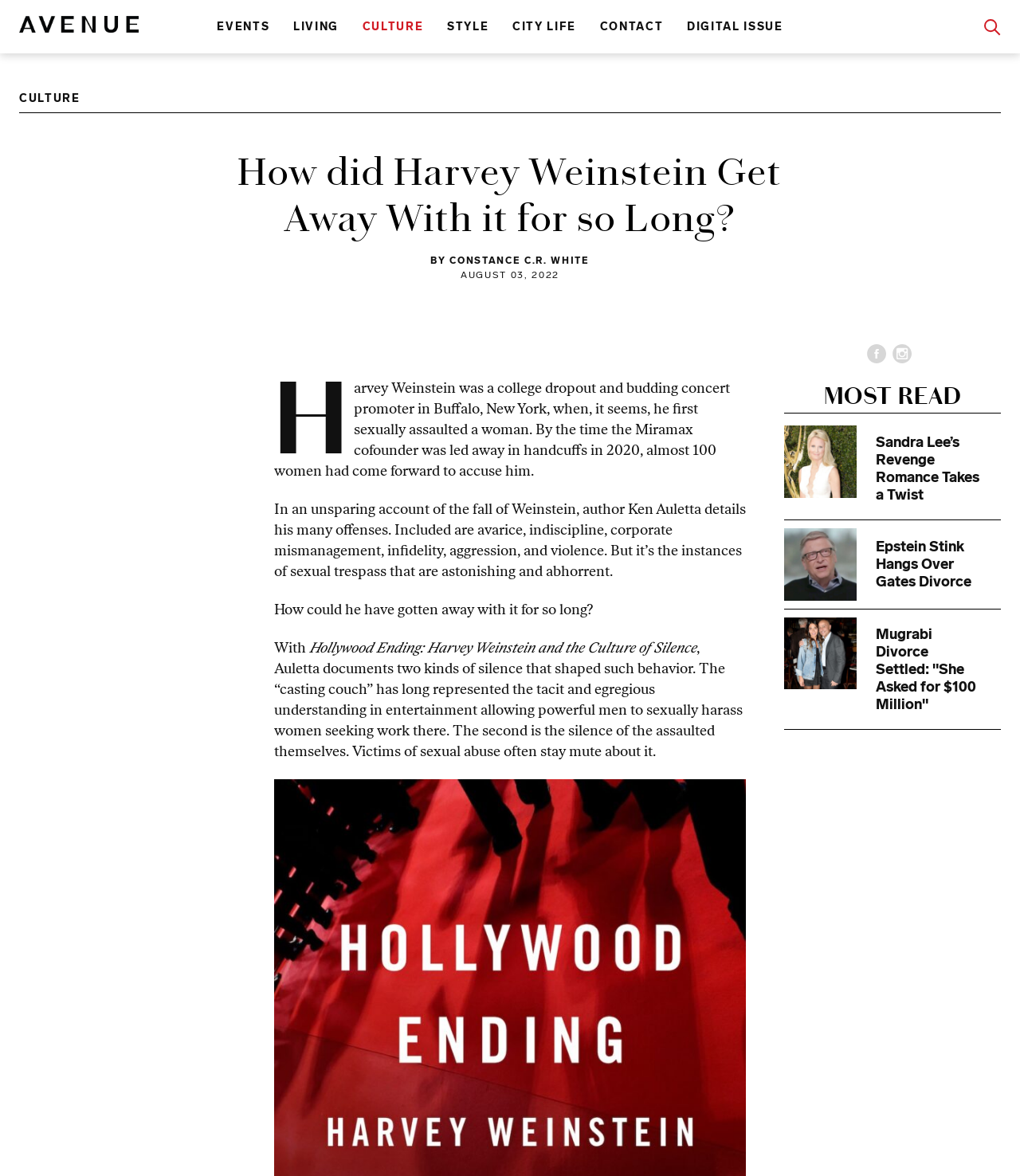Construct a comprehensive description capturing every detail on the webpage.

This webpage appears to be an article about Harvey Weinstein, a Hollywood producer, and his decades of misdeeds. The page is divided into several sections. At the top, there is a navigation bar with links to different categories such as "EVENTS", "LIVING", "CULTURE", and "STYLE". 

Below the navigation bar, there is a large heading that reads "How did Harvey Weinstein Get Away With it for so Long?" which is also the title of the article. To the left of the heading, there is a small image and a link. 

The article begins with a brief introduction by Constance C.R. White, dated August 03, 2022. The introduction describes how Harvey Weinstein's sexual assaults started when he was a college dropout and continued until he was led away in handcuffs in 2020, with almost 100 women accusing him of sexual misconduct.

The article then delves deeper into the details of Weinstein's offenses, including avarice, indiscipline, corporate mismanagement, infidelity, aggression, and violence, with a focus on the instances of sexual trespass. The author, Ken Auletta, explores how Weinstein was able to get away with his misdeeds for so long, citing two kinds of silence that contributed to his behavior: the "casting couch" culture in the entertainment industry and the silence of the victims themselves.

On the right side of the article, there are several links to other articles, including "Sandra Lee Sandra Lee’s Revenge Romance Takes a Twist", "Bill Gates Epstein Stink Hangs Over Gates Divorce", and "Libbie and David Mugrabi Mugrabi Divorce Settled: 'She Asked for $100 Million'". Each of these links is accompanied by a small image. 

At the bottom of the page, there are two more links with images, and a section labeled "MOST READ" that lists popular articles.